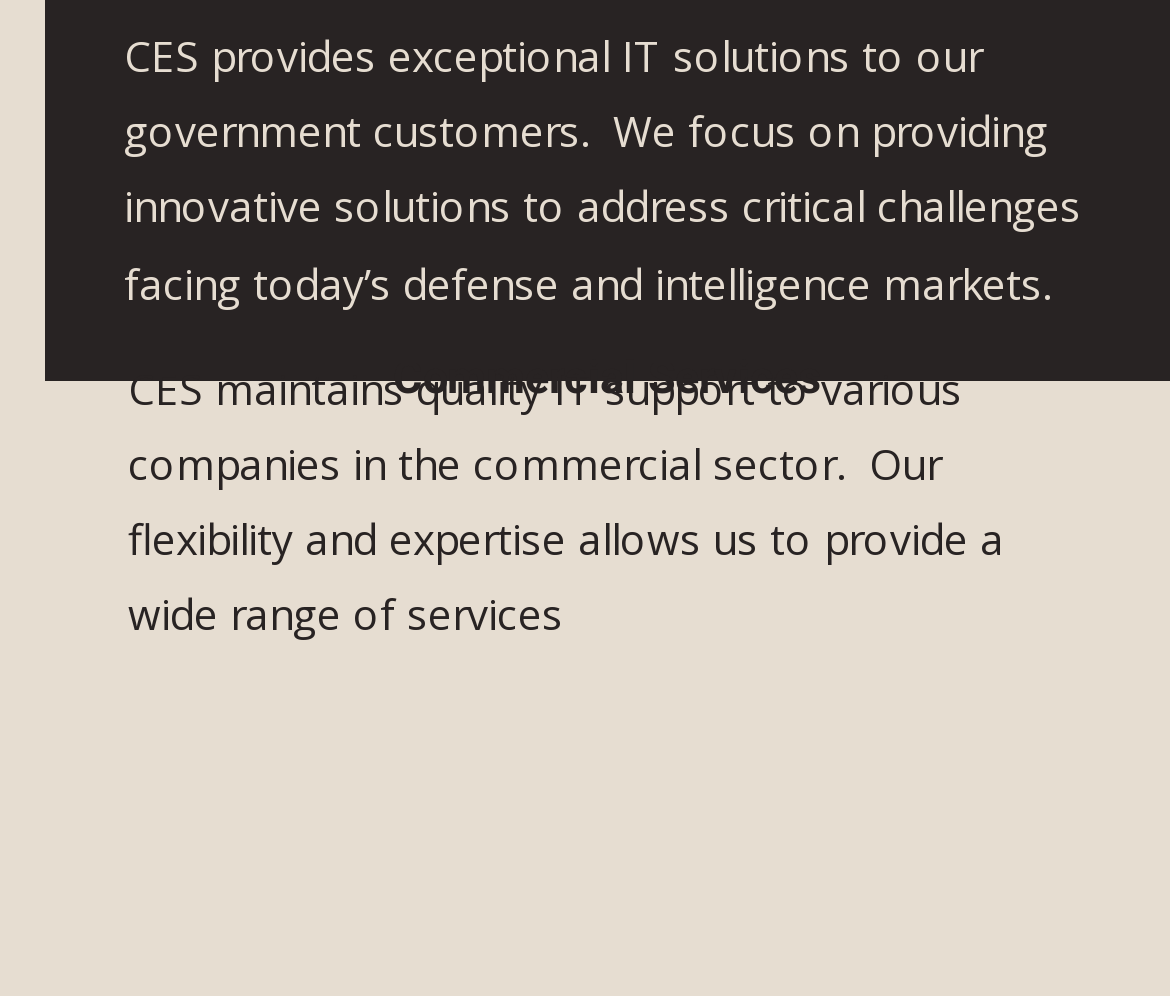Determine the bounding box of the UI element mentioned here: "Governmnent Services". The coordinates must be in the format [left, top, right, bottom] with values ranging from 0 to 1.

[0.441, 0.123, 0.949, 0.241]